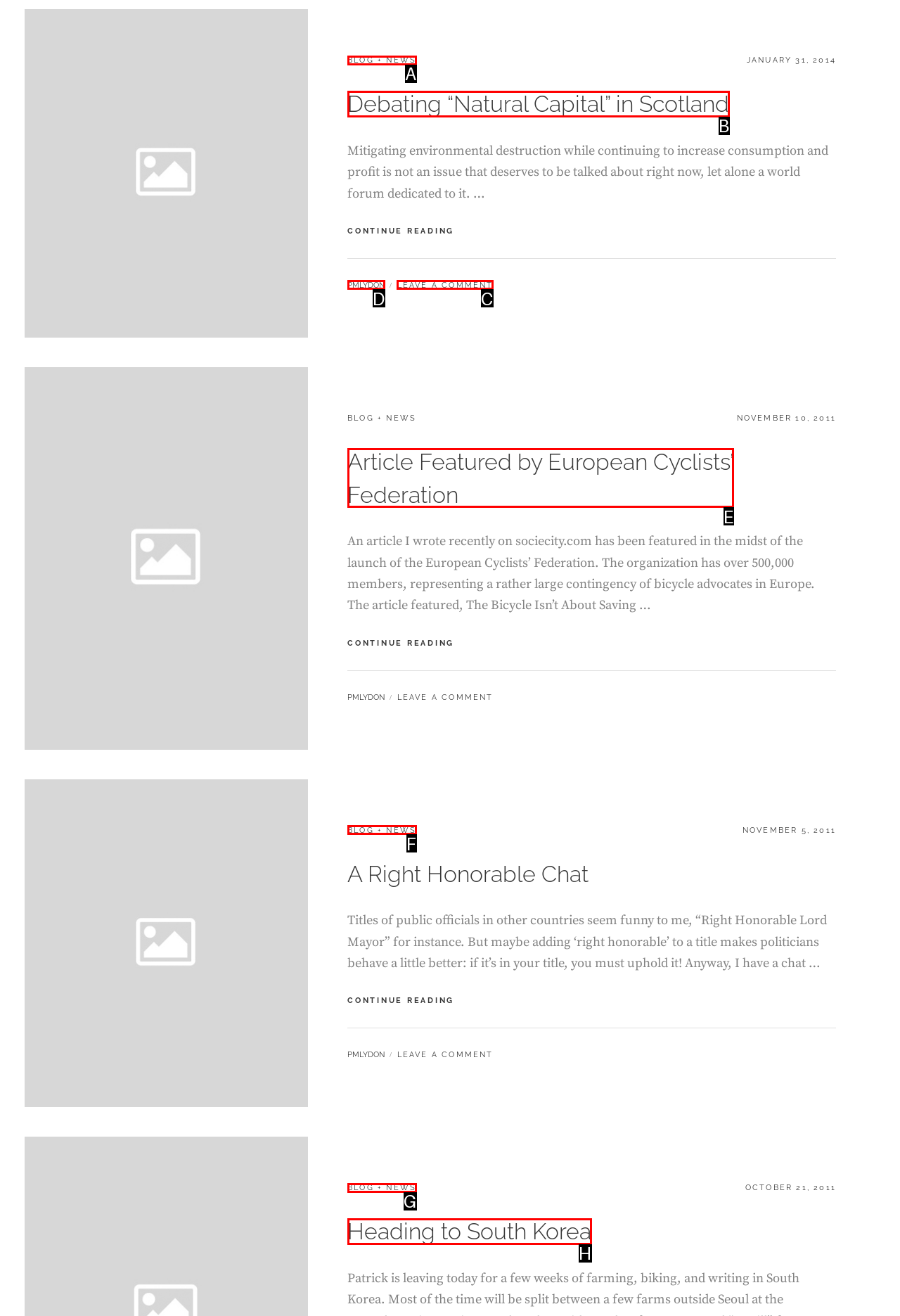Identify the correct HTML element to click to accomplish this task: Leave a comment
Respond with the letter corresponding to the correct choice.

C